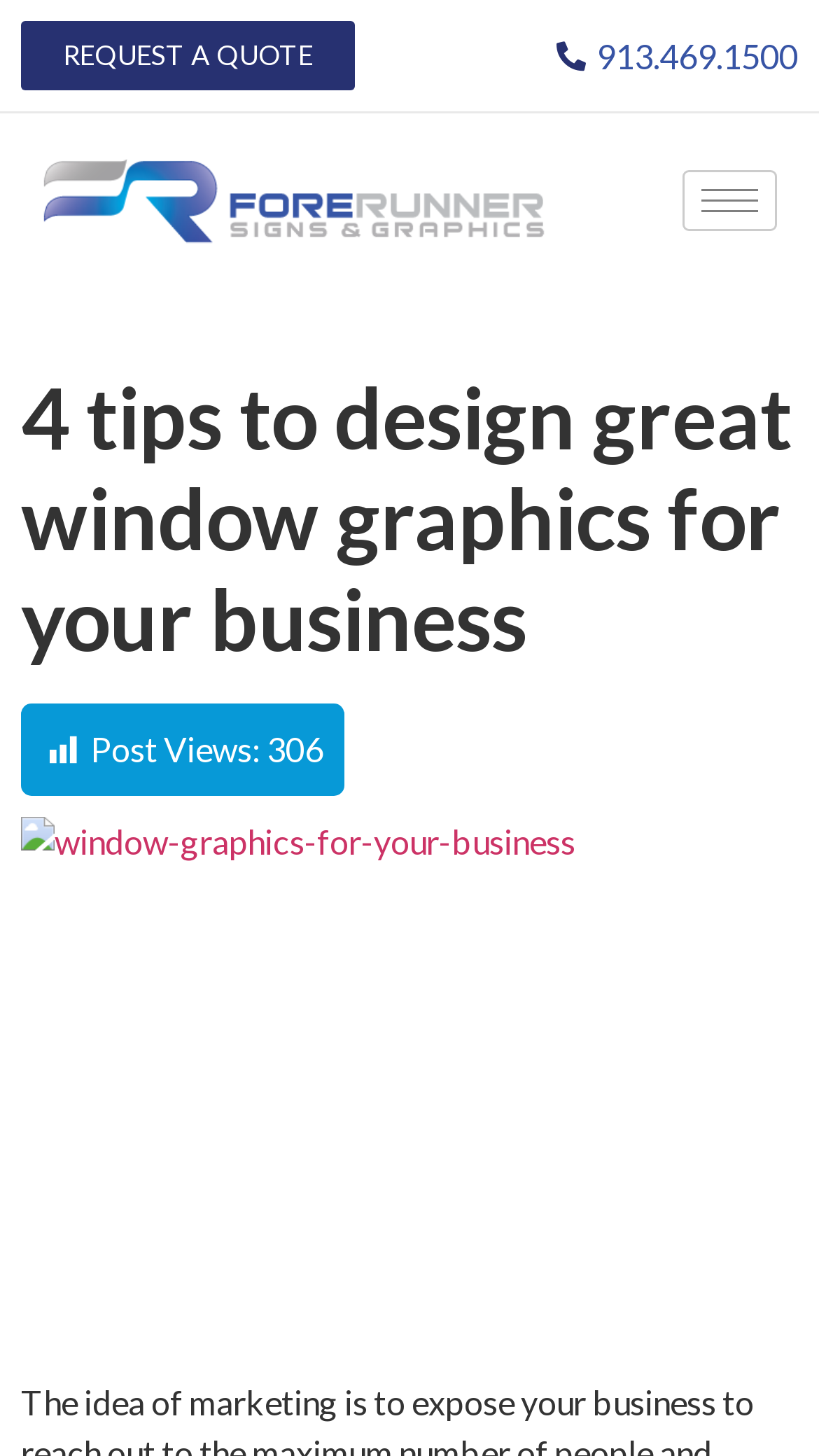Using the element description Request A Quote, predict the bounding box coordinates for the UI element. Provide the coordinates in (top-left x, top-left y, bottom-right x, bottom-right y) format with values ranging from 0 to 1.

[0.026, 0.014, 0.433, 0.062]